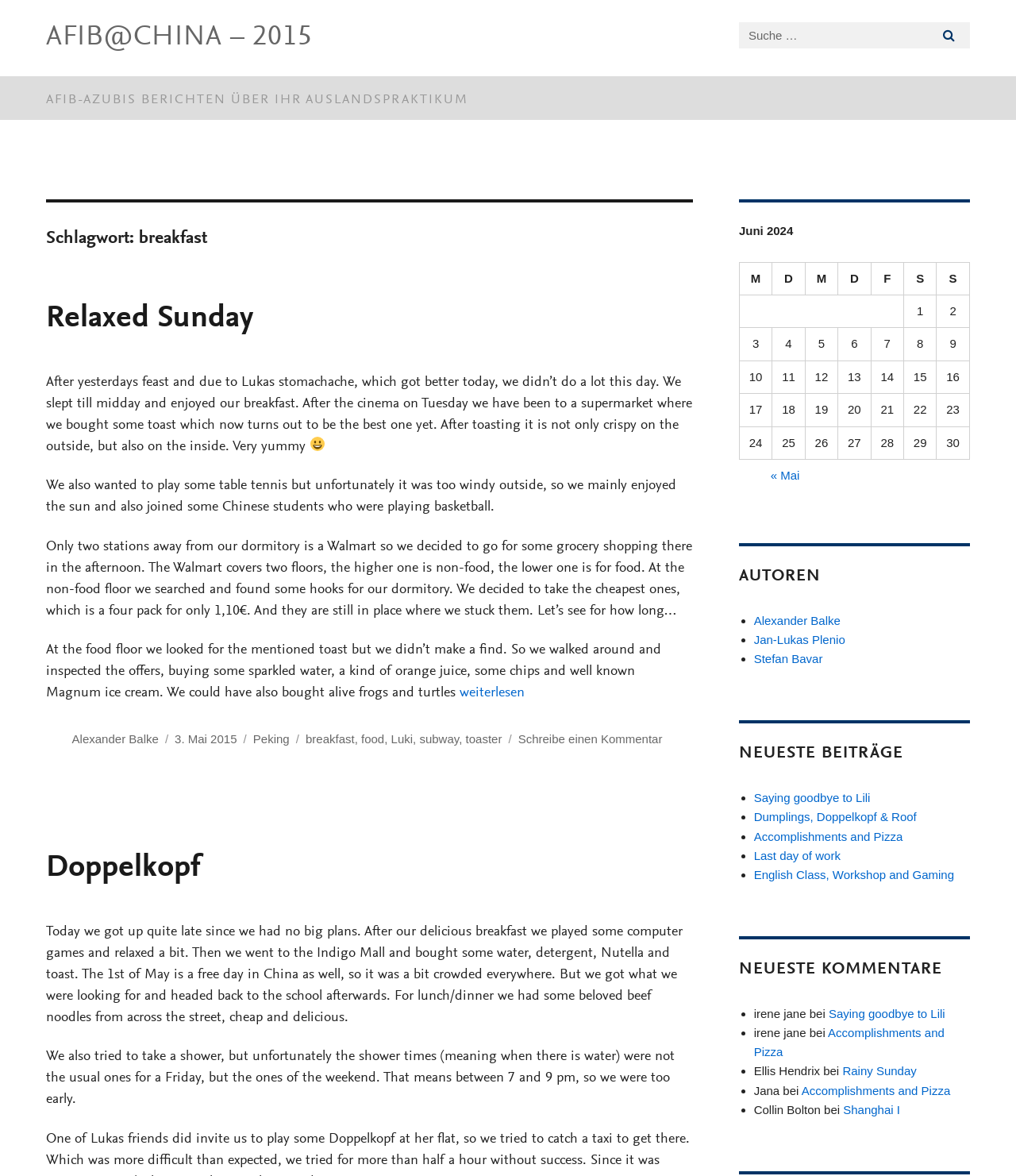Generate a comprehensive description of the contents of the webpage.

This webpage appears to be a blog post about a person's experiences in China. At the top of the page, there is a link to "AFIB@CHINA - 2015" and a search bar with a magnifying glass icon. Below the search bar, there is a heading that reads "AFIB-AZUBIS BERICHTEN ÜBER IHR AUSLANDSPRAKTIKUM" which translates to "AFIB-AZUBIS REPORT ON THEIR FOREIGN PRACTICE".

The main content of the page is divided into two sections. The first section has a heading "Relaxed Sunday" and describes the author's lazy Sunday, including sleeping in, having breakfast, and going to a supermarket. The text is accompanied by an image of a smiling face and a link to continue reading the post.

The second section has a heading "Doppelkopf" and describes the author's day, including playing computer games, going to the Indigo Mall, and having beef noodles for lunch/dinner. There is also a mention of trying to take a shower but being unable to due to the shower times being different on Fridays.

On the right side of the page, there is a calendar table for June 2024, with days of the week listed across the top and dates listed down the side. The table appears to be empty, with no events or appointments listed.

At the bottom of the page, there is a footer section with links to the author's name, the date the post was published, and categories and tags related to the post, including "breakfast", "food", "Luki", "subway", and "toaster". There is also a link to leave a comment on the post.